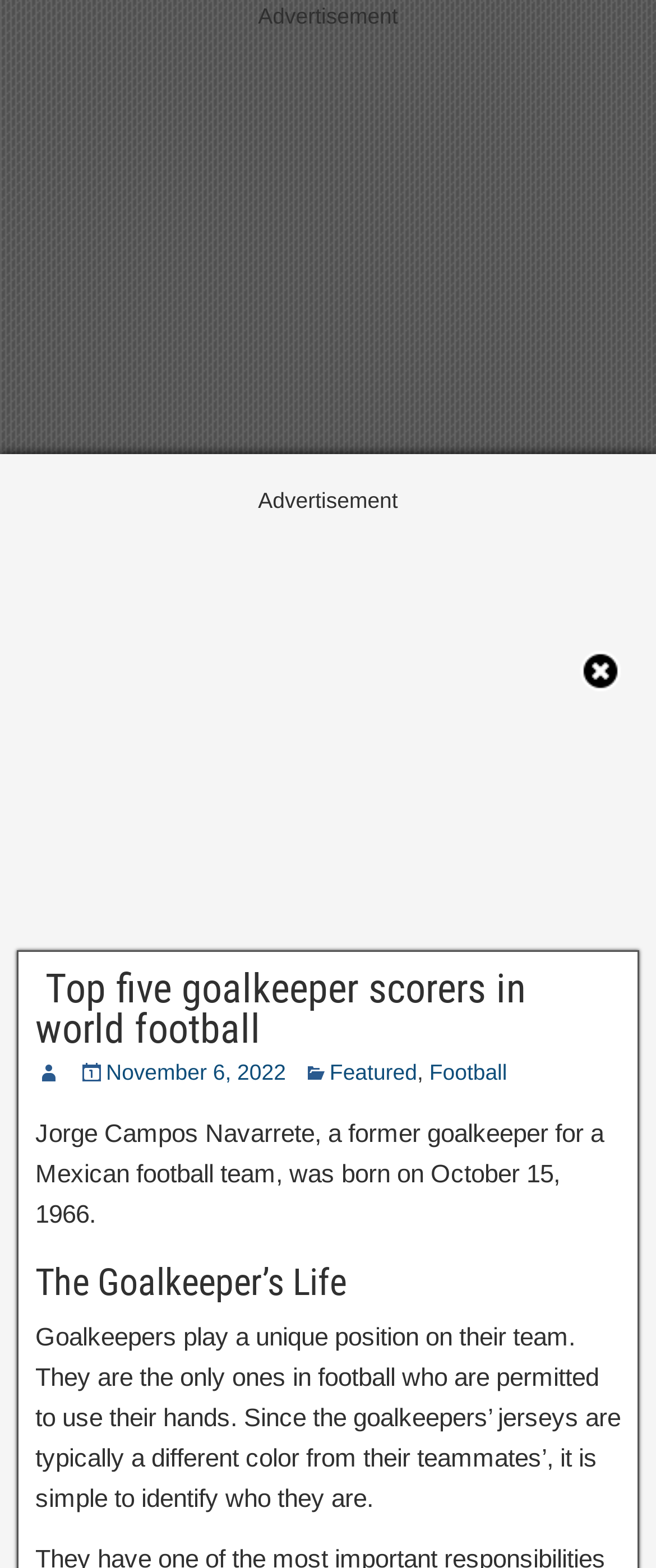Can you look at the image and give a comprehensive answer to the question:
What is the topic of the article?

The article appears to be discussing the top five goalkeeper scorers in world football, as indicated by the heading and the content of the article.